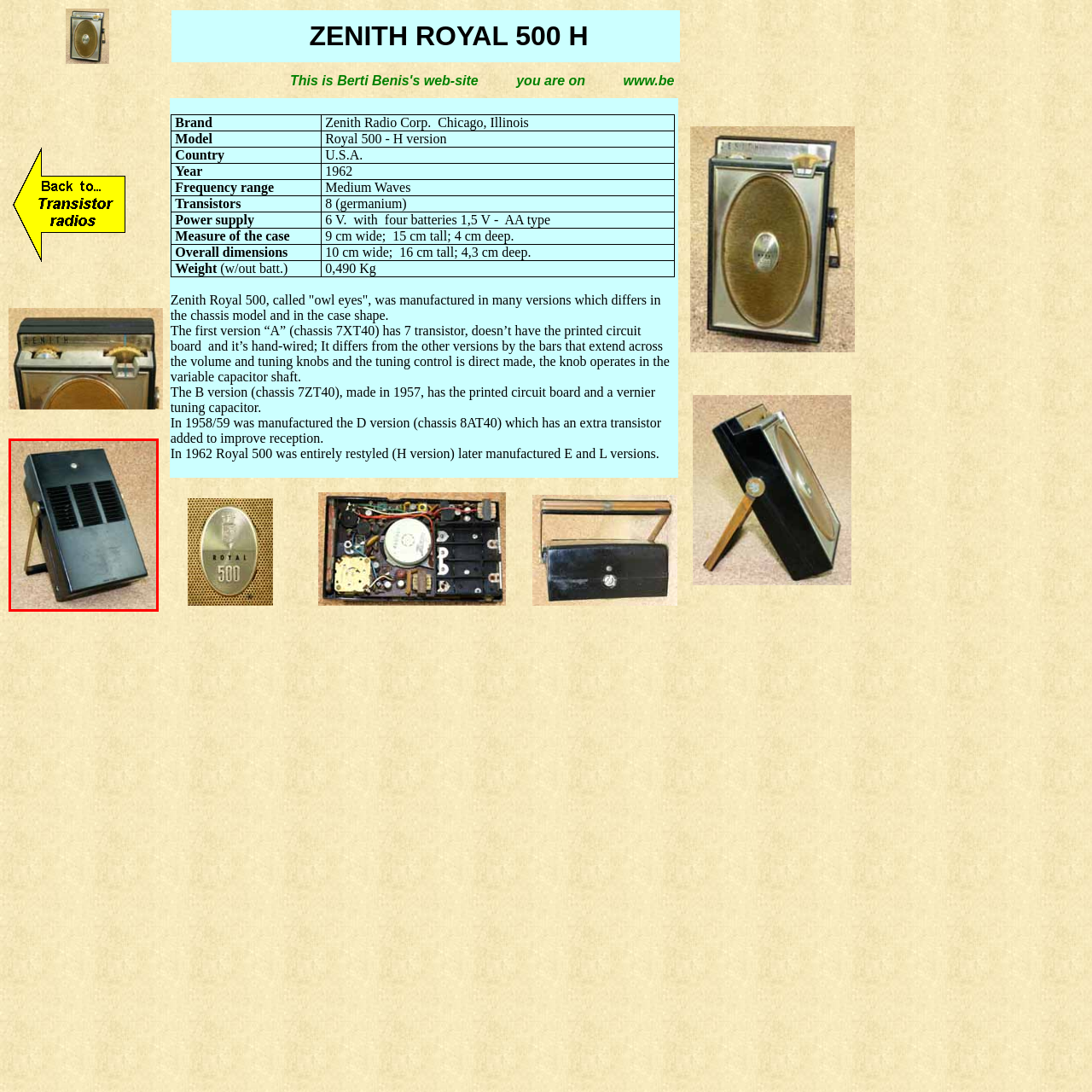What allows the radio to be positioned upright?
Inspect the image indicated by the red outline and answer the question with a single word or short phrase.

Foldable stand